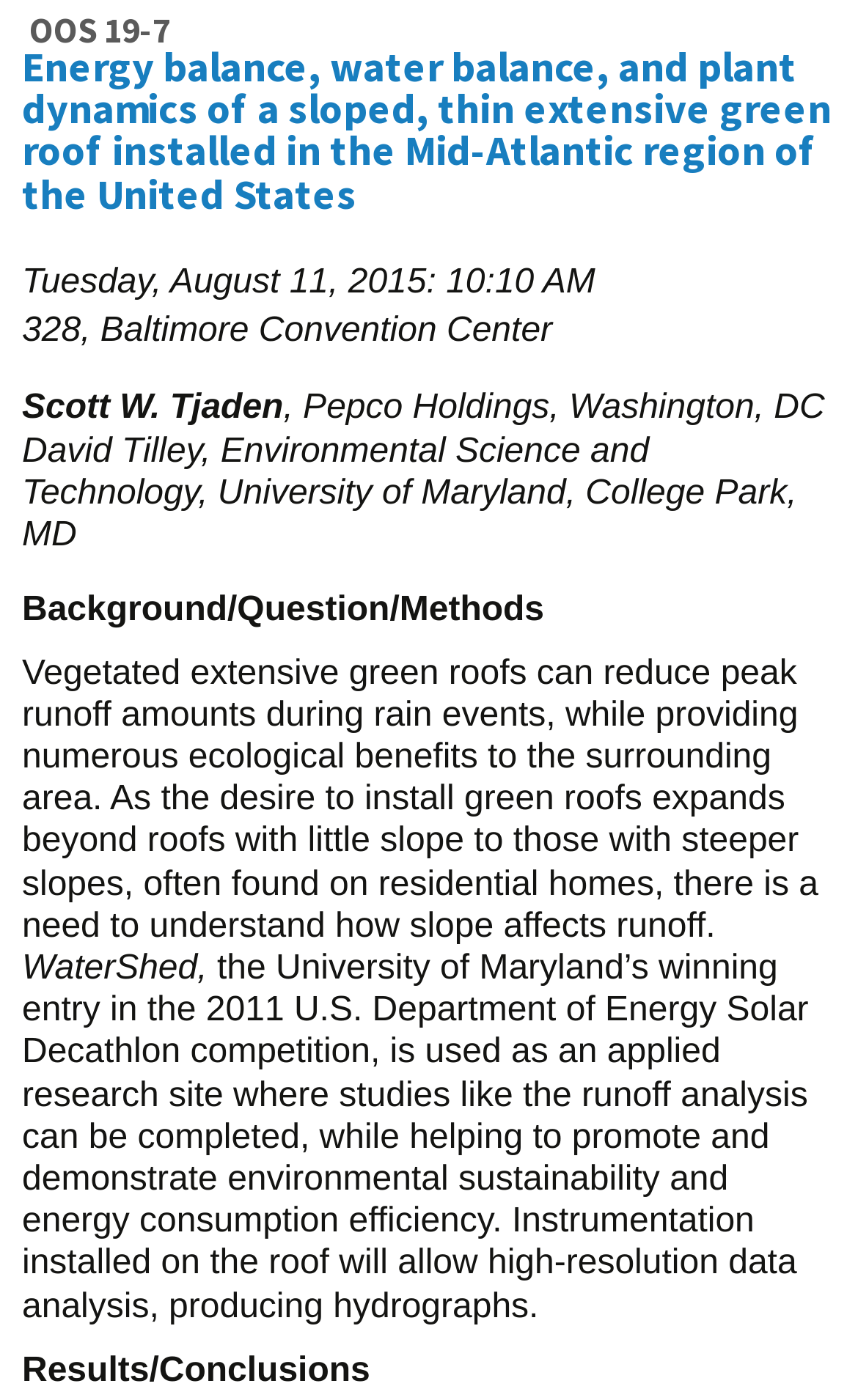Give a short answer using one word or phrase for the question:
What is the title of the presentation?

OOS 19-7